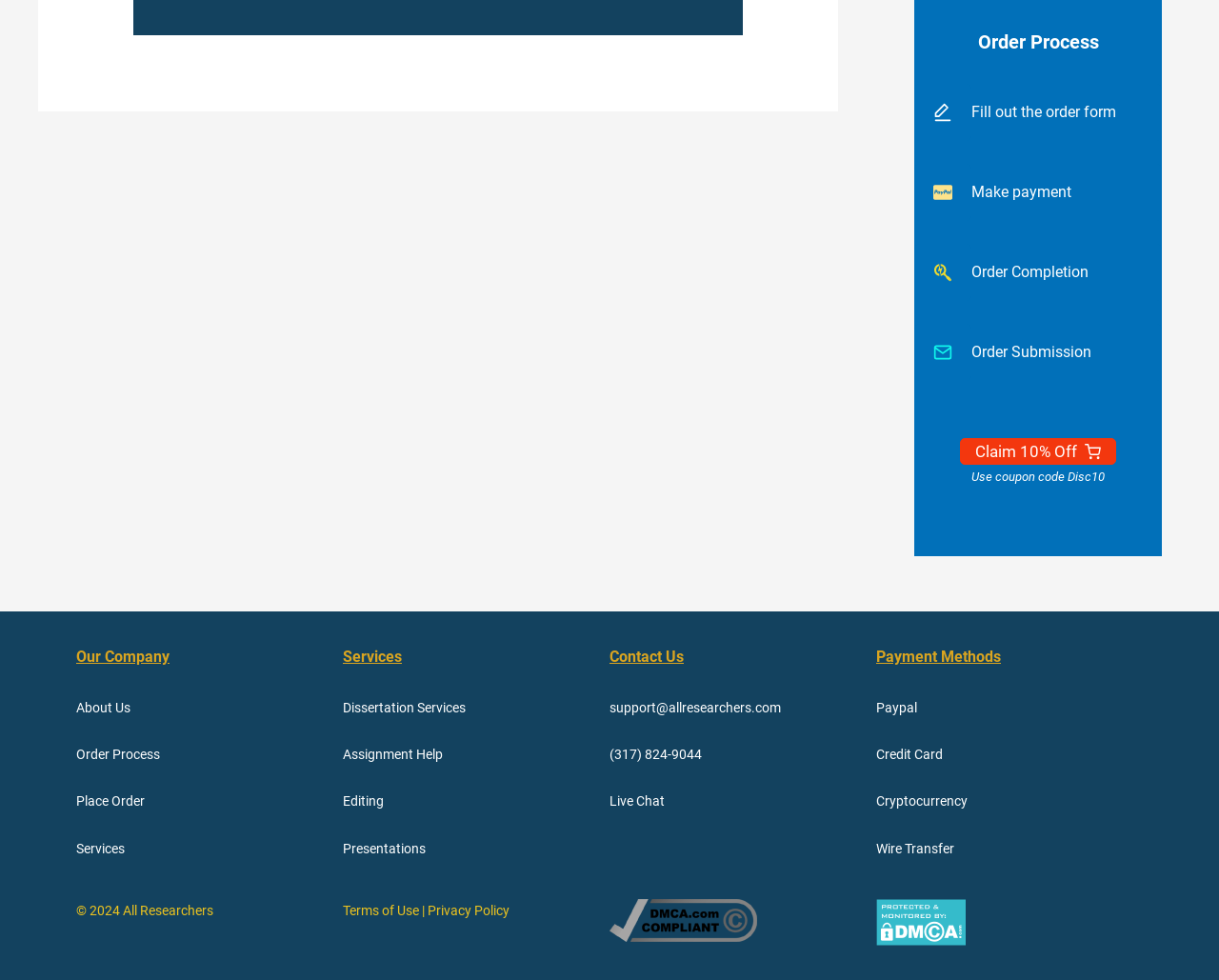Determine the bounding box coordinates of the element that should be clicked to execute the following command: "Go to 'About Us'".

[0.062, 0.714, 0.107, 0.73]